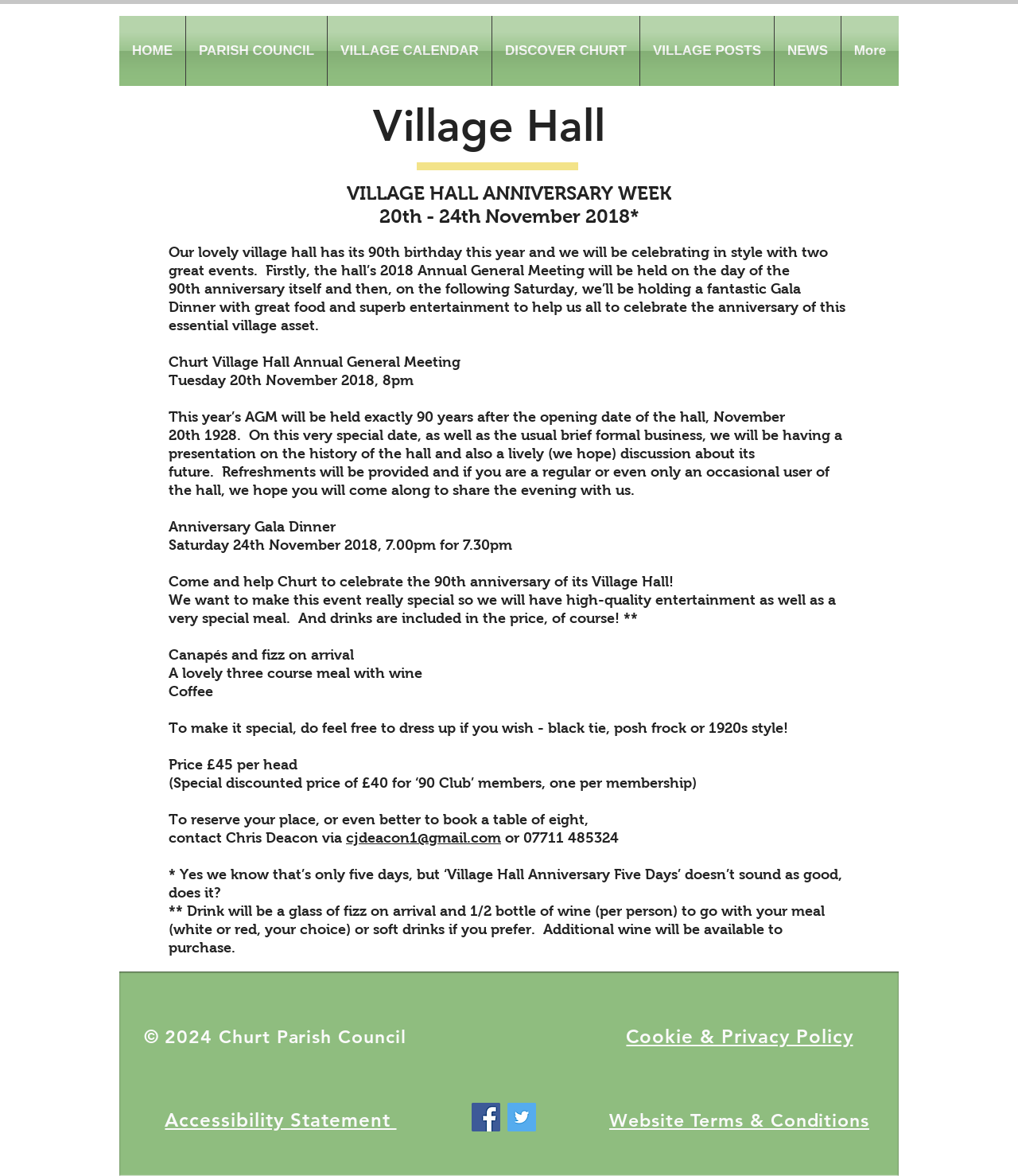Please specify the coordinates of the bounding box for the element that should be clicked to carry out this instruction: "Click Anniversary Gala Dinner link". The coordinates must be four float numbers between 0 and 1, formatted as [left, top, right, bottom].

[0.166, 0.441, 0.33, 0.455]